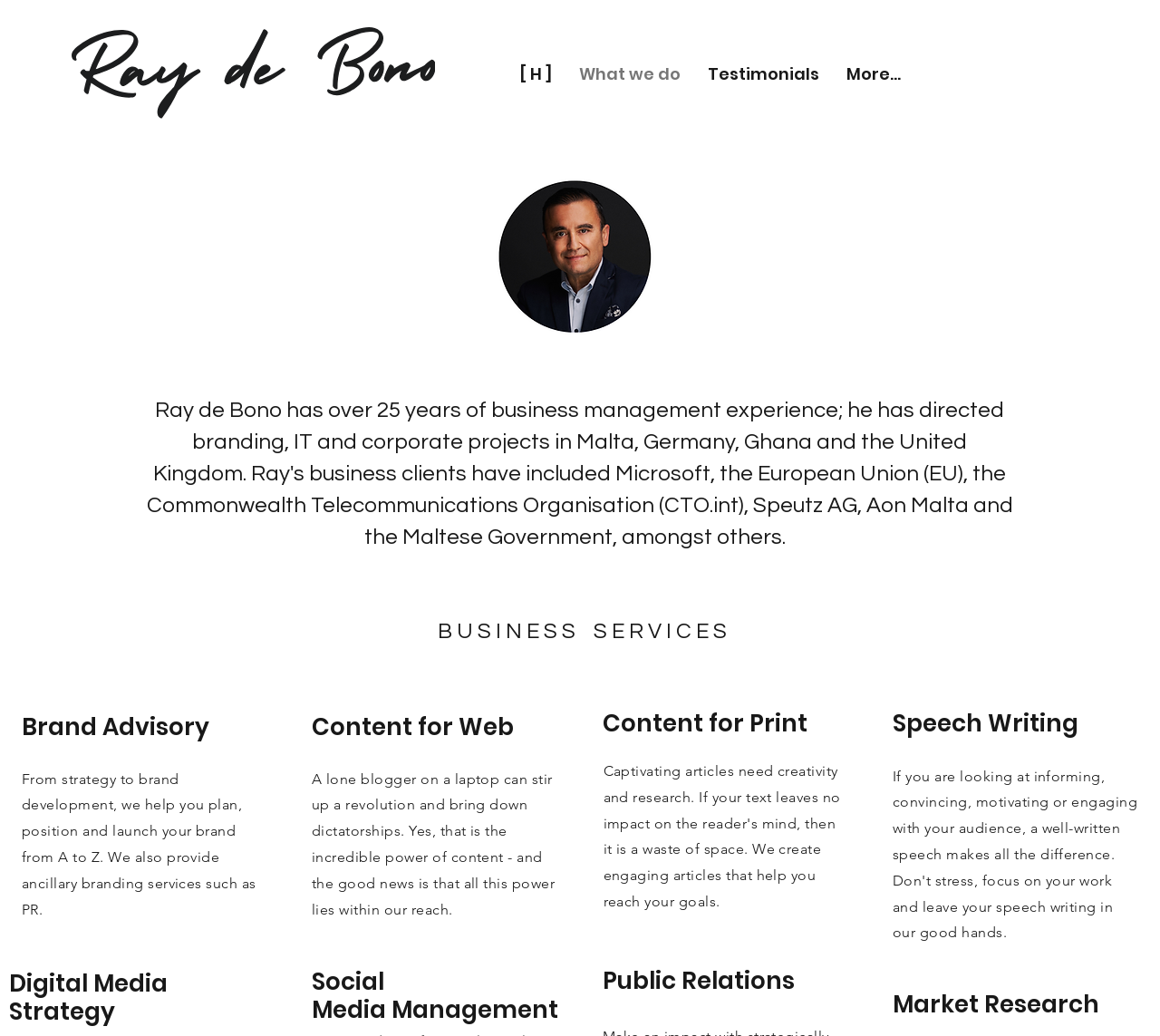Who is the person with 25 years of business management experience?
Look at the image and provide a detailed response to the question.

I found a heading element on the webpage that mentions a person named Ray de Bono, who has over 25 years of business management experience. The heading element provides more details about his experience and clients.